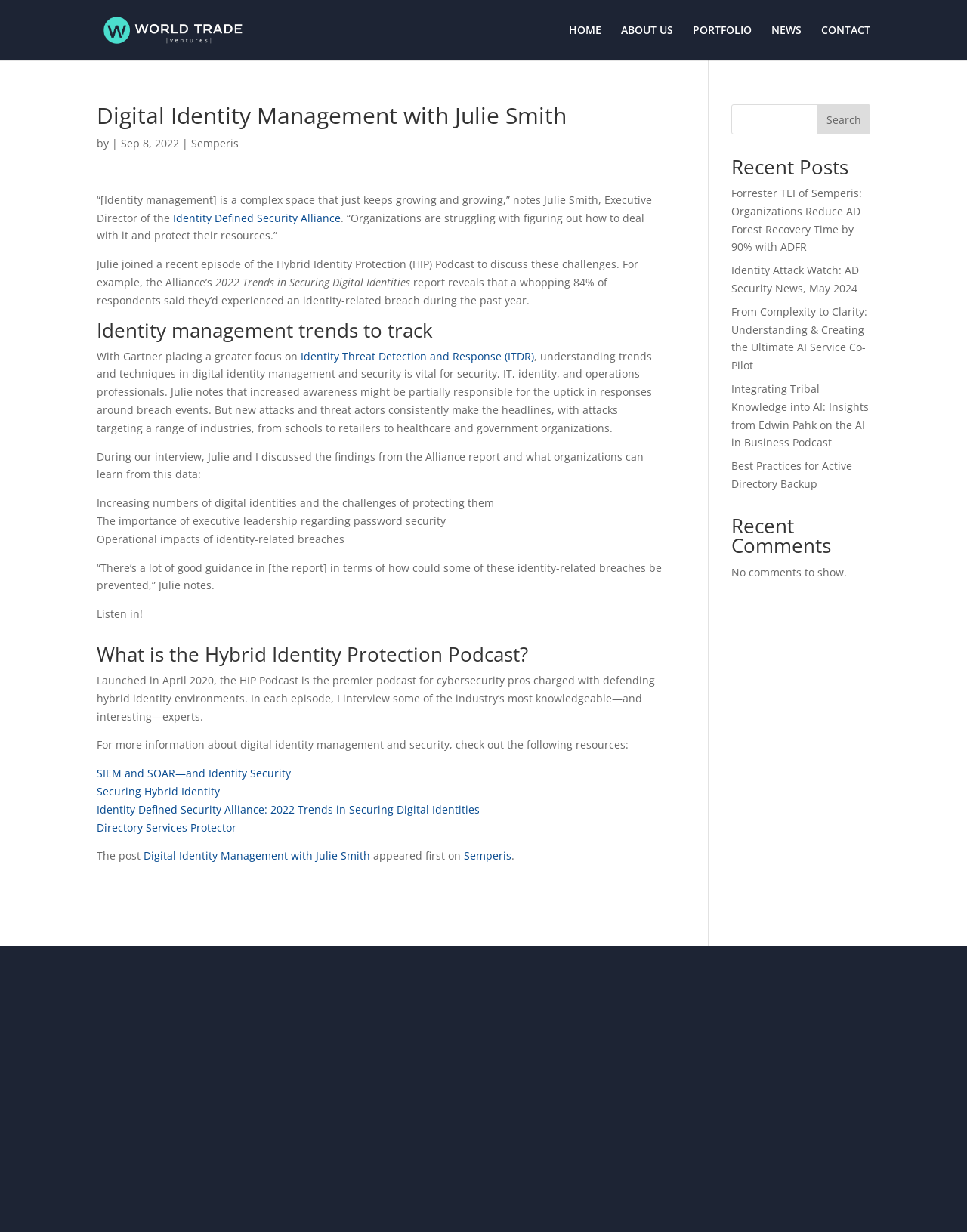Locate the bounding box for the described UI element: "Securing Hybrid Identity". Ensure the coordinates are four float numbers between 0 and 1, formatted as [left, top, right, bottom].

[0.1, 0.636, 0.227, 0.648]